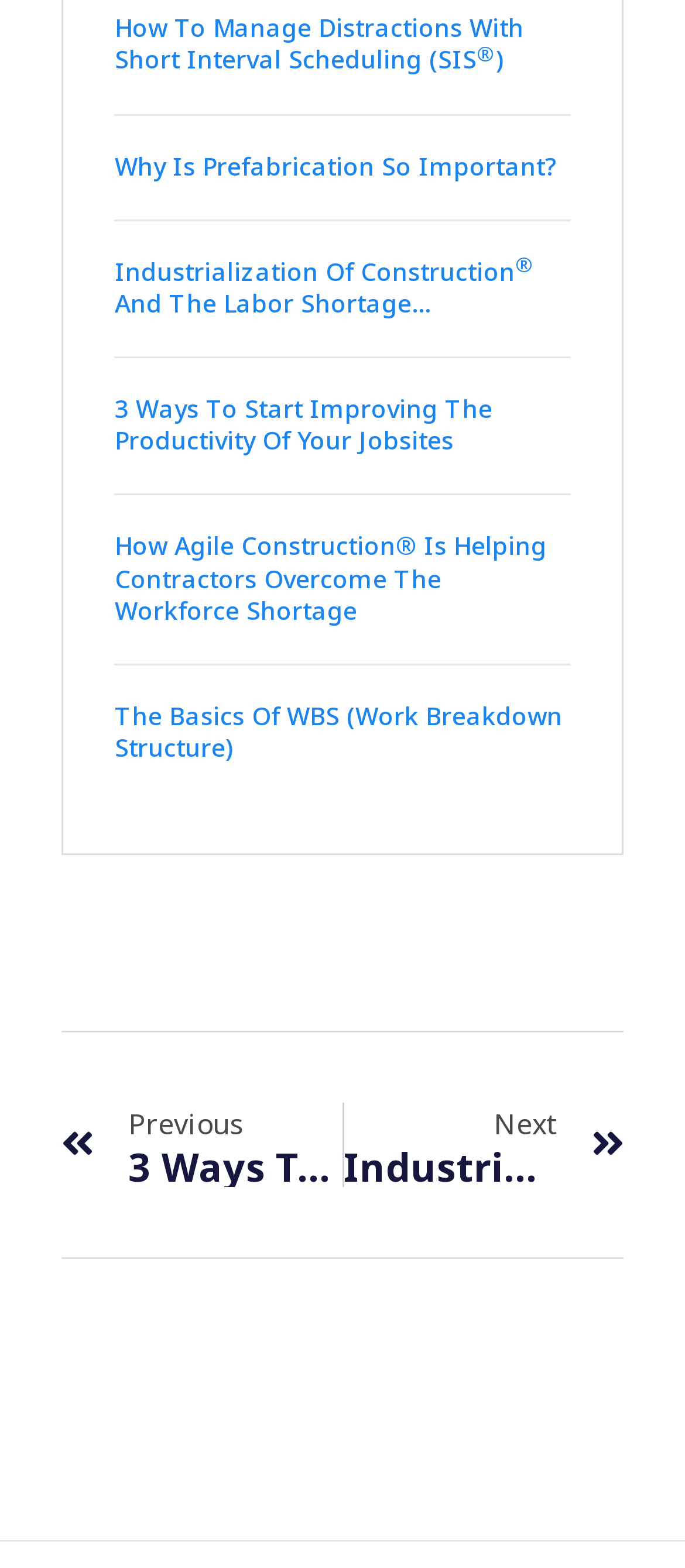What is the focus of Agile Construction?
Using the visual information, respond with a single word or phrase.

Workforce shortage